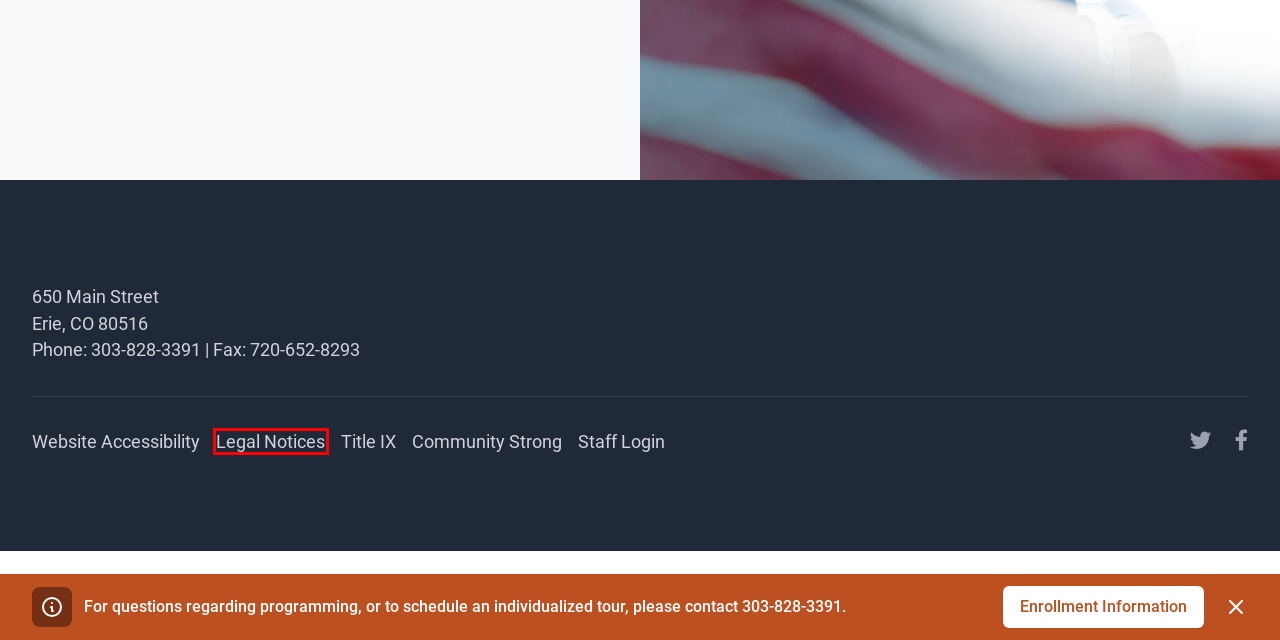You see a screenshot of a webpage with a red bounding box surrounding an element. Pick the webpage description that most accurately represents the new webpage after interacting with the element in the red bounding box. The options are:
A. Enrollment – Erie Middle School
B. Family Resources – St. Vrain Valley Schools
C. LINQ Connect - Making Schools Stronger
D. St. Vrain Valley Schools – Academic Excellence By Design
E. Website Accessibility – St. Vrain Valley Schools
F. Title IX – St. Vrain Valley Schools
G. School Calendar – St. Vrain Valley Schools
H. Legal Notices – St. Vrain Valley Schools

H